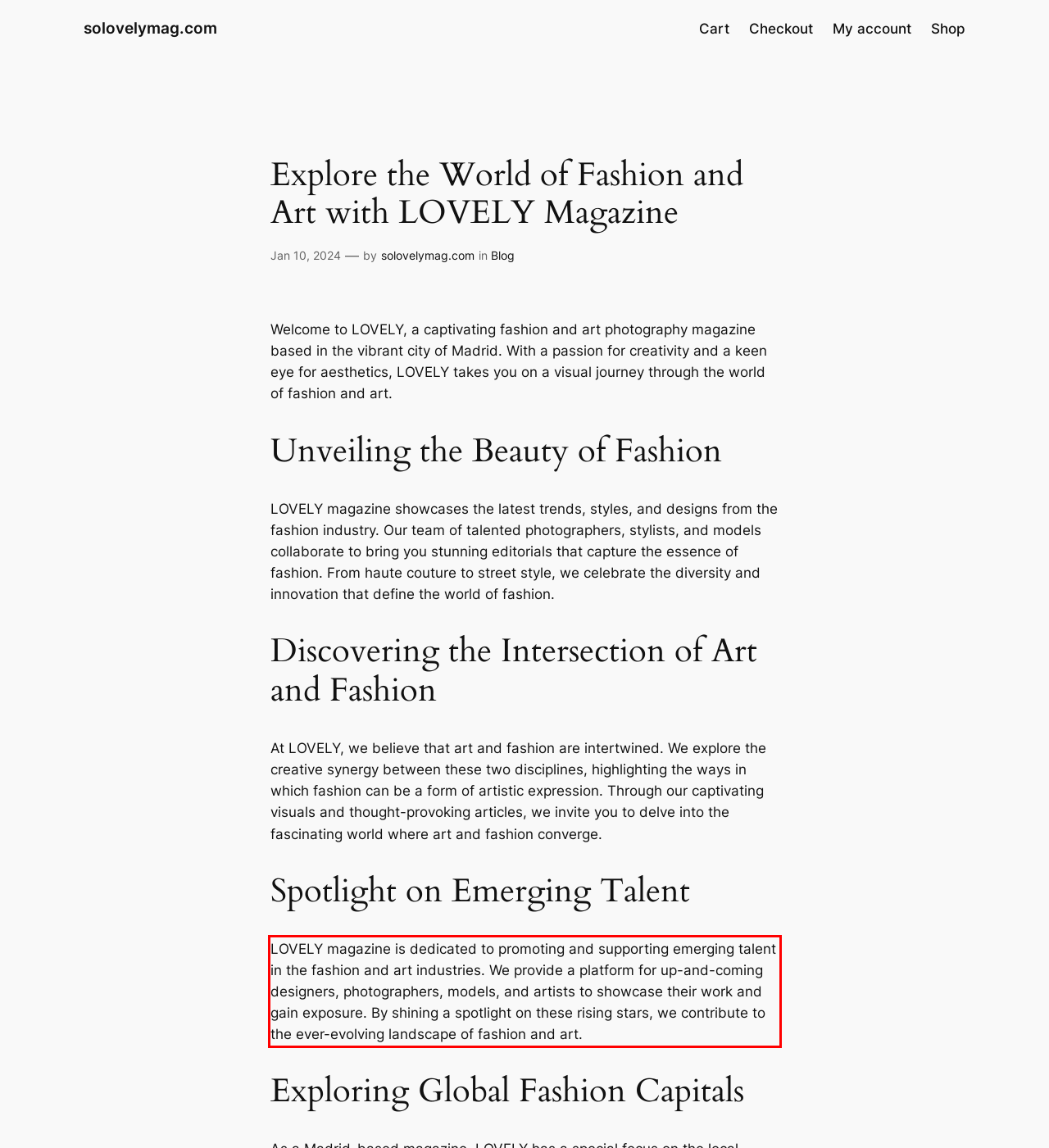The screenshot you have been given contains a UI element surrounded by a red rectangle. Use OCR to read and extract the text inside this red rectangle.

LOVELY magazine is dedicated to promoting and supporting emerging talent in the fashion and art industries. We provide a platform for up-and-coming designers, photographers, models, and artists to showcase their work and gain exposure. By shining a spotlight on these rising stars, we contribute to the ever-evolving landscape of fashion and art.